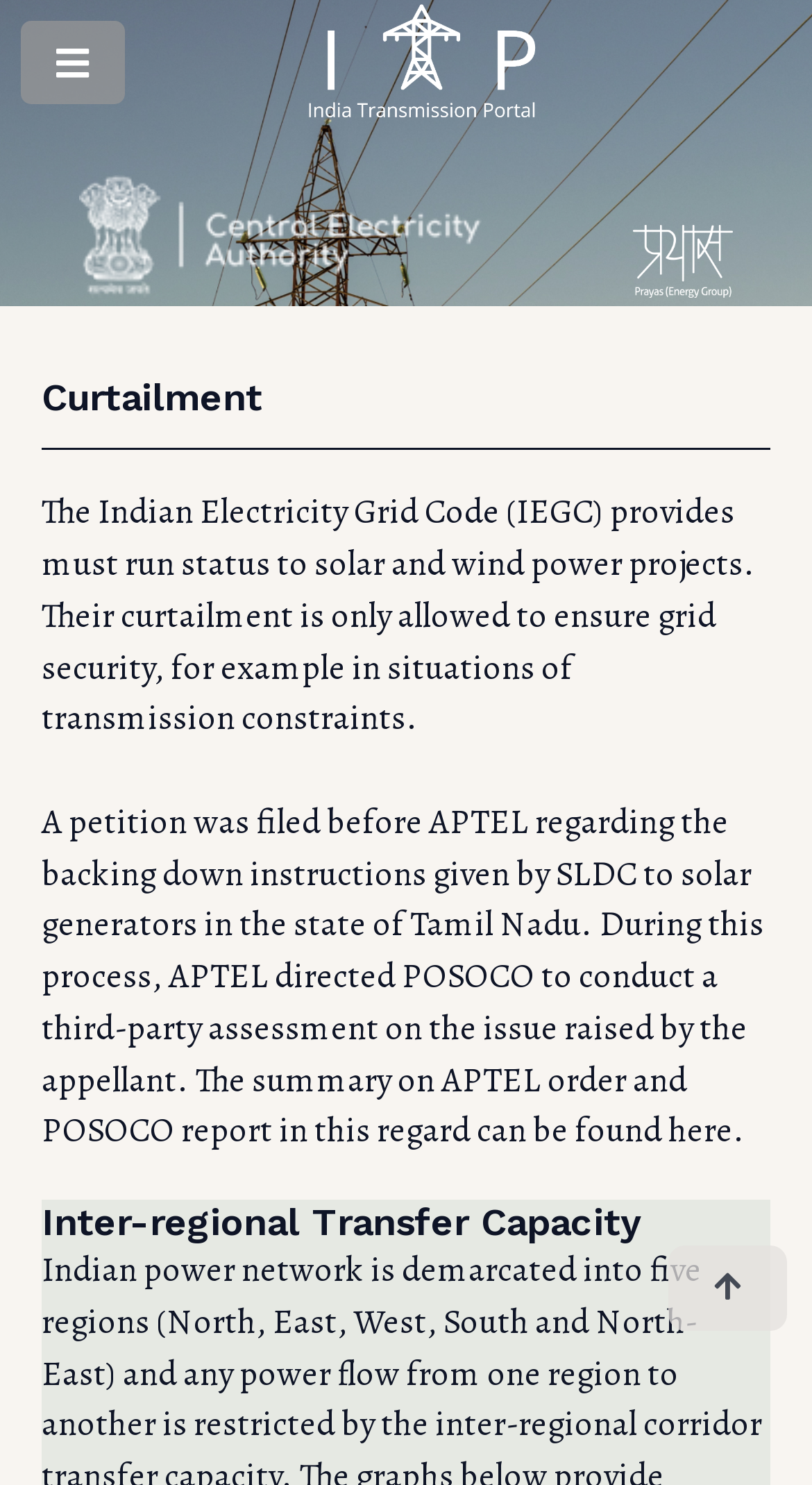Find the bounding box of the UI element described as follows: "parent_node: Curtailment".

[0.823, 0.839, 0.969, 0.896]